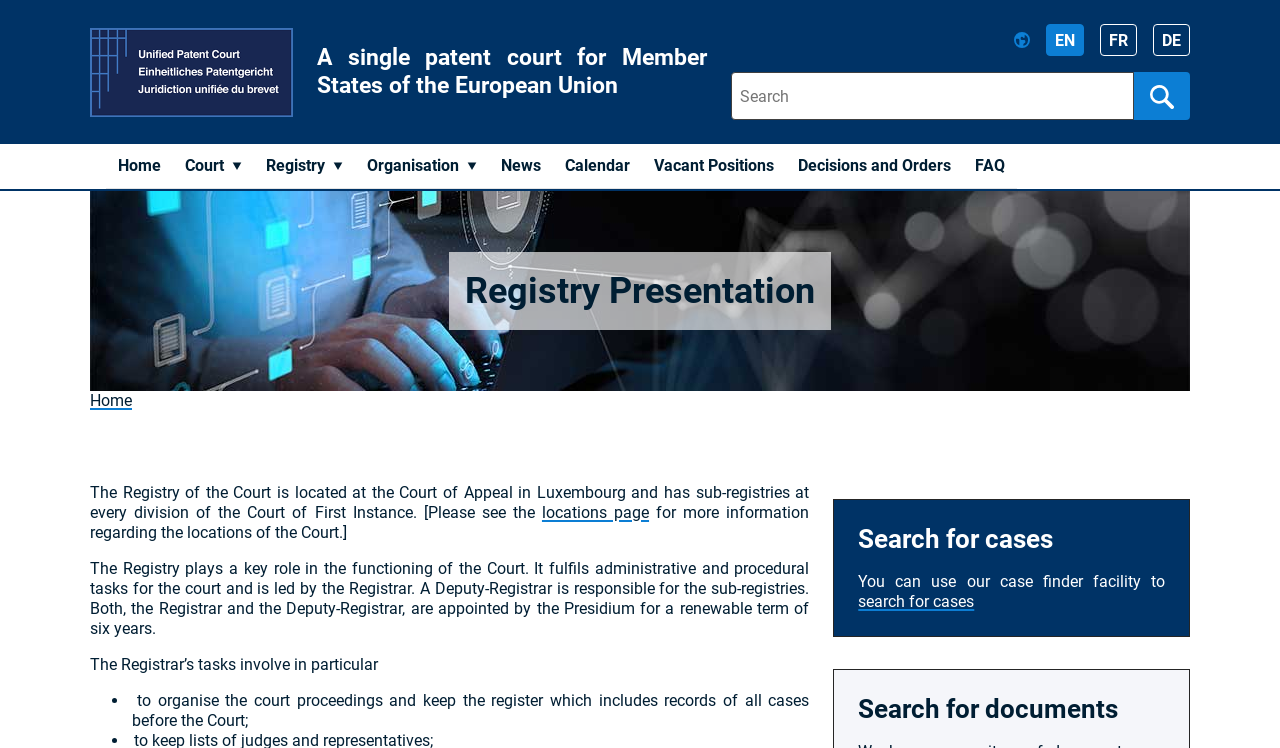Using the provided description: "Patent Mediation and Arbitration Centre", find the bounding box coordinates of the corresponding UI element. The output should be four float numbers between 0 and 1, in the format [left, top, right, bottom].

[0.239, 0.433, 0.442, 0.52]